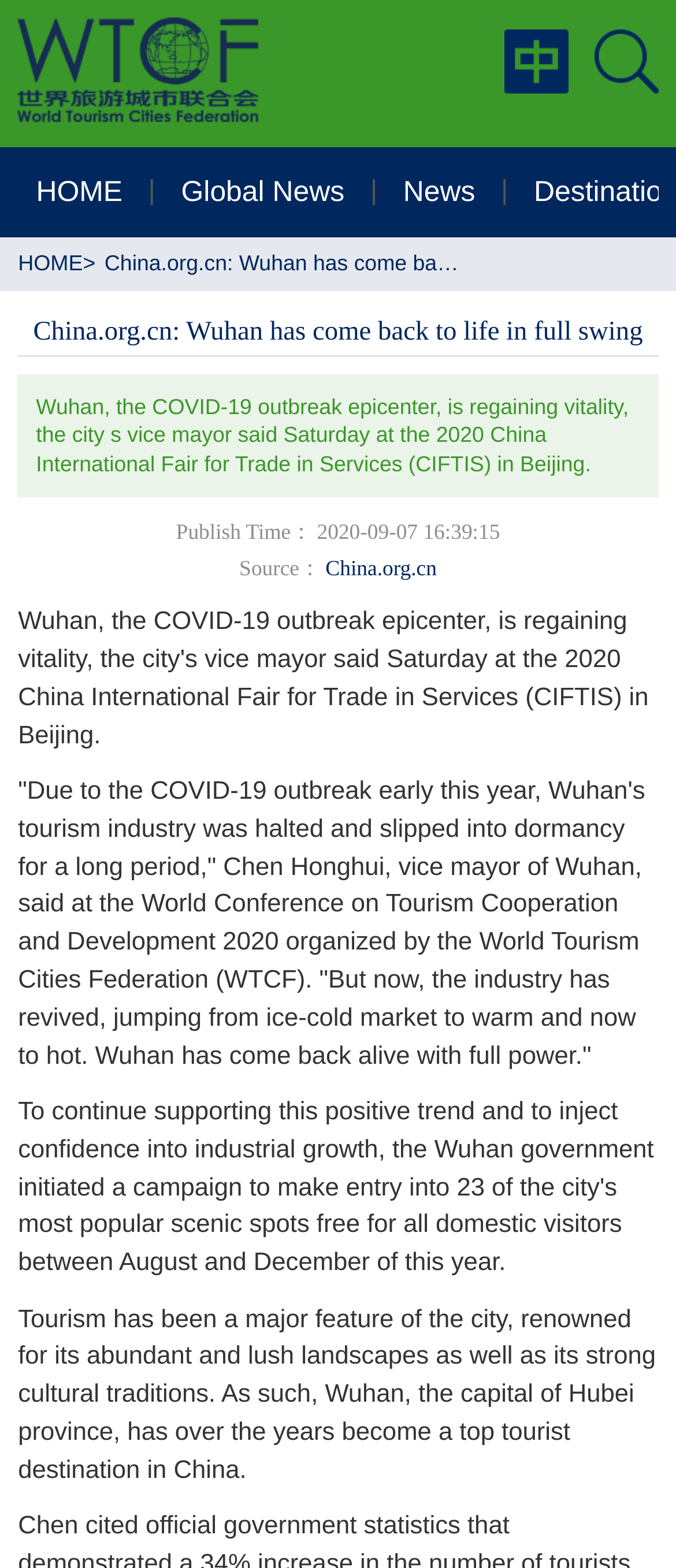What is the name of the conference where Wuhan's vice mayor spoke?
Using the picture, provide a one-word or short phrase answer.

CIFTIS